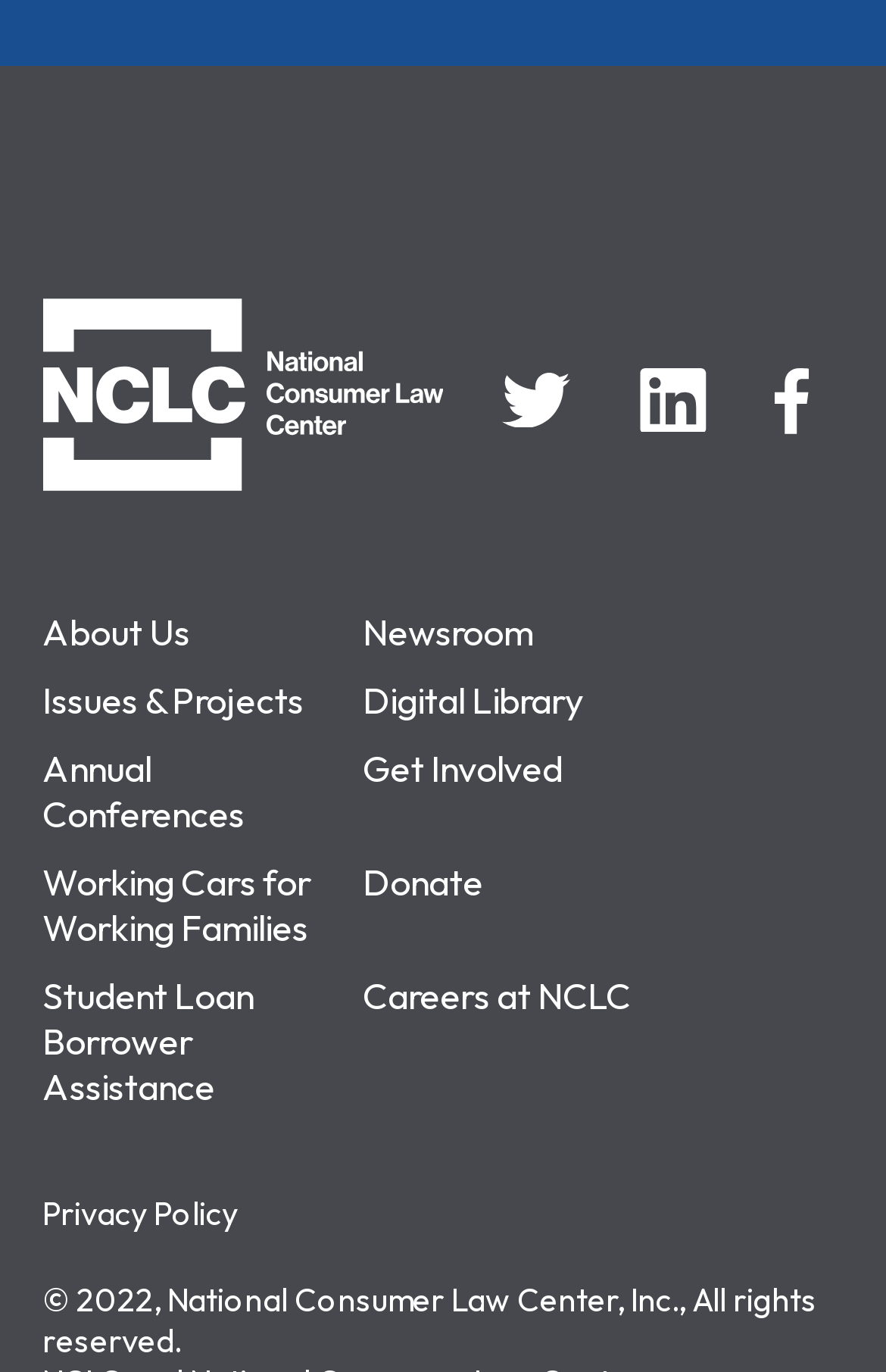Please answer the following question using a single word or phrase: 
What is the name of the organization?

NCLC